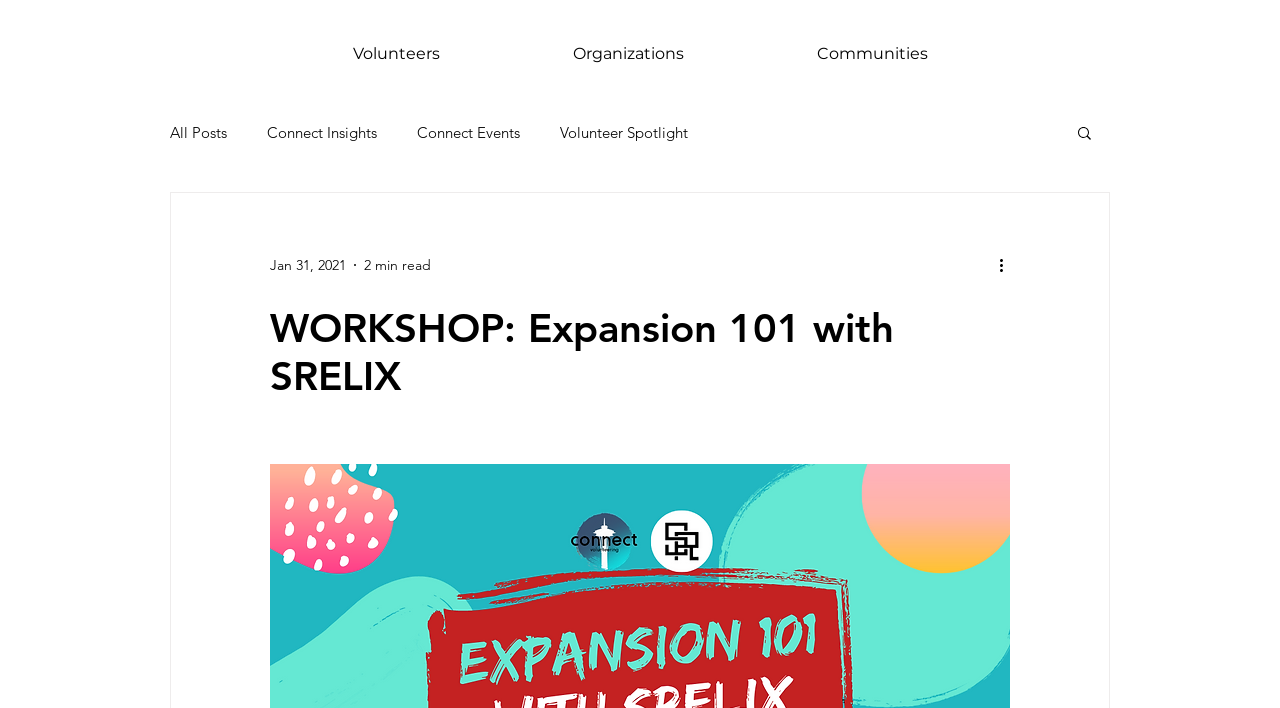Offer a comprehensive description of the webpage’s content and structure.

The webpage appears to be a workshop registration page, specifically for an event called "Expansion 101 with SRELIX" featuring Mikey Halim, the founder of SRELIX. 

At the top left of the page, there is a navigation menu labeled "Site" with three links: "Volunteers", "Organizations", and "Communities". 

To the right of the navigation menu, there is another navigation menu labeled "blog" with four links: "All Posts", "Connect Insights", "Connect Events", and "Volunteer Spotlight". 

On the top right corner, there is a search button accompanied by a small image. 

Below the navigation menus, there is a section with a date "Jan 31, 2021" and a text "2 min read", which might be related to a blog post or an article. 

Next to this section, there is a button labeled "More actions" with an image, which is not pressed. 

The main content of the page is a heading that reads "WORKSHOP: Expansion 101 with SRELIX", which is prominently displayed in the middle of the page.